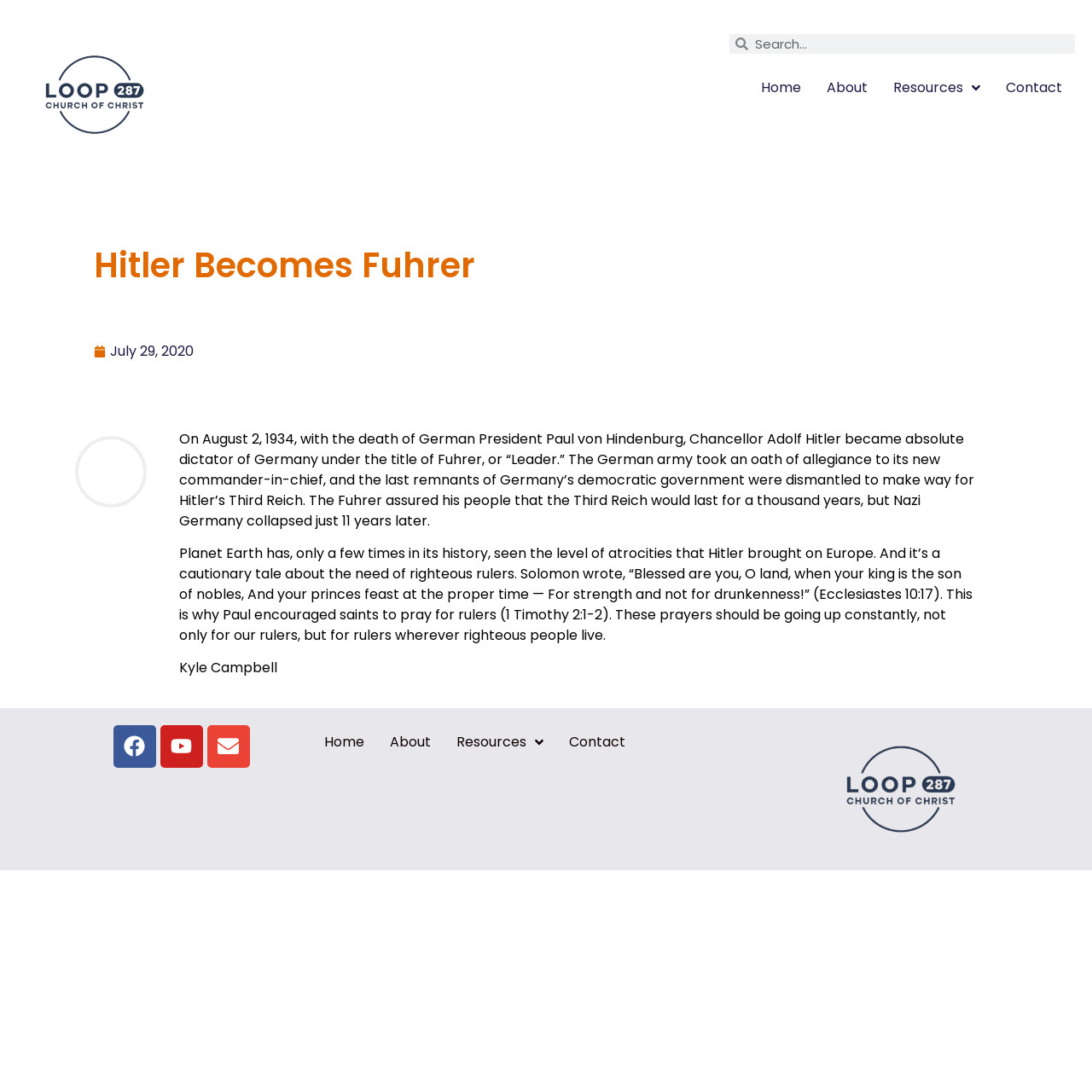Locate the bounding box coordinates of the area you need to click to fulfill this instruction: 'View the 'Collection Overview''. The coordinates must be in the form of four float numbers ranging from 0 to 1: [left, top, right, bottom].

None